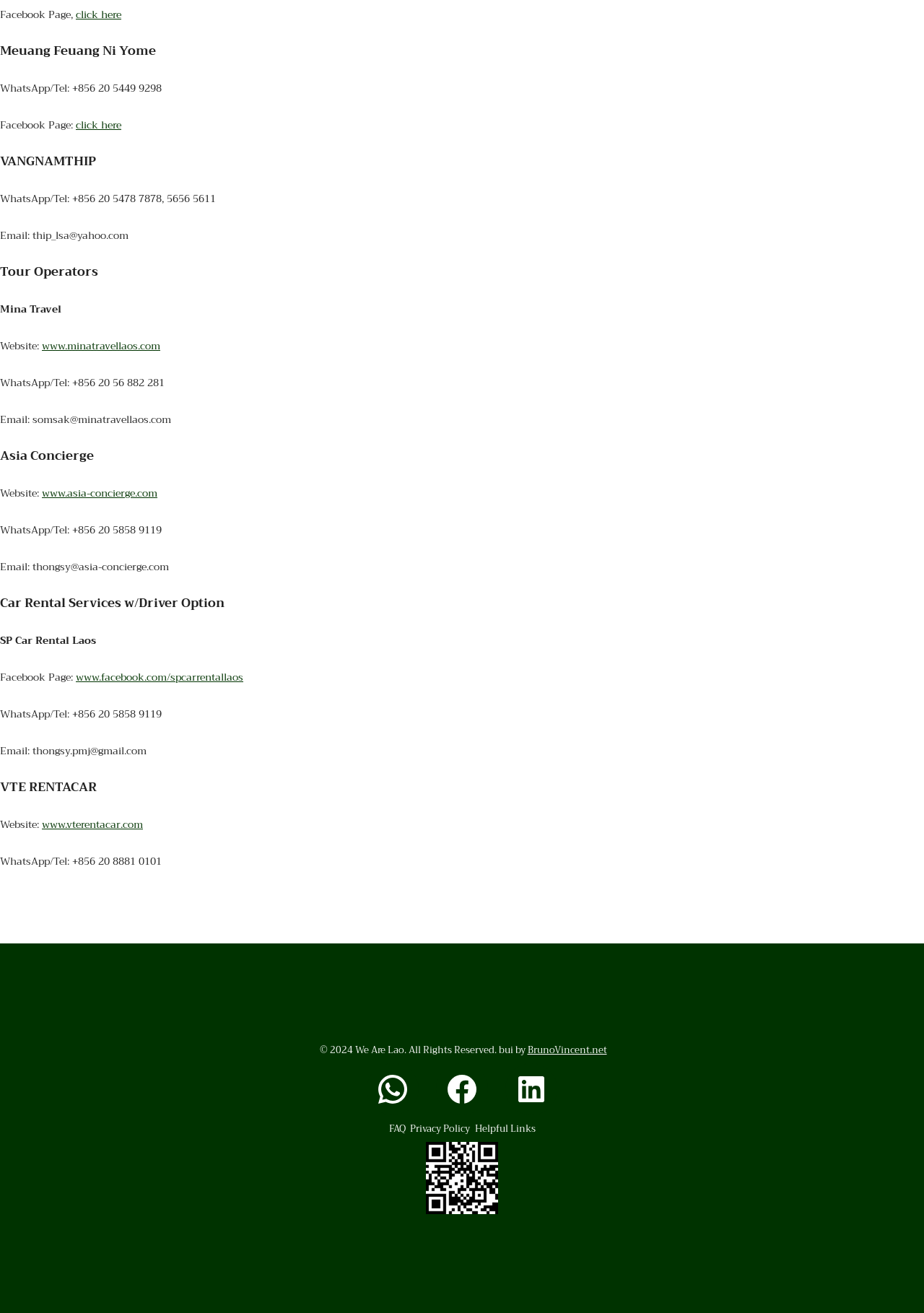Use a single word or phrase to answer the question:
What is the name of the Facebook page?

Meuang Feuang Ni Yome